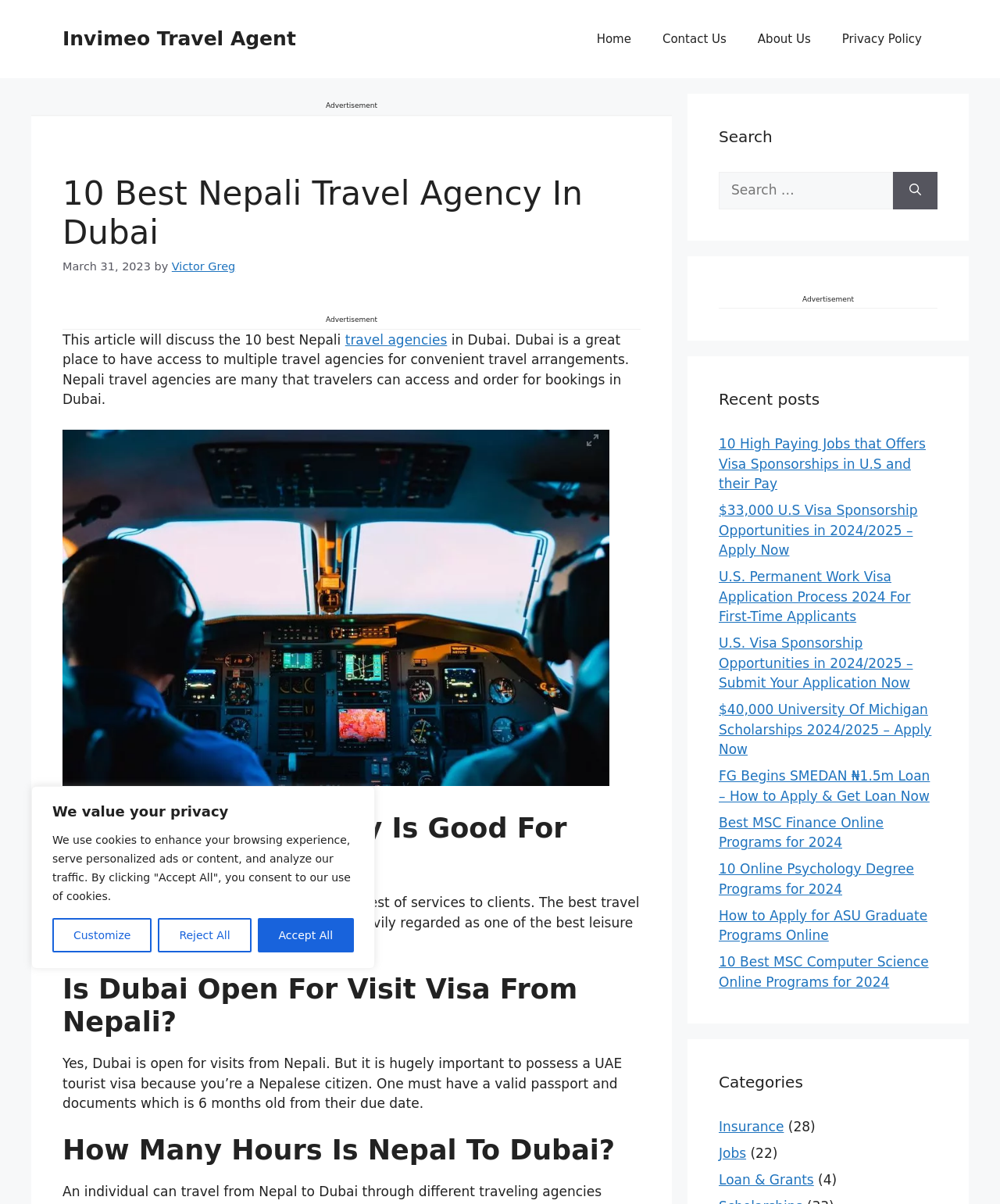What is the name of the best travel agency for Dubai?
Provide an in-depth answer to the question, covering all aspects.

The article mentions that Dnata Travels is heavily regarded as one of the best leisure destinations, implying that it is the best travel agency for Dubai.